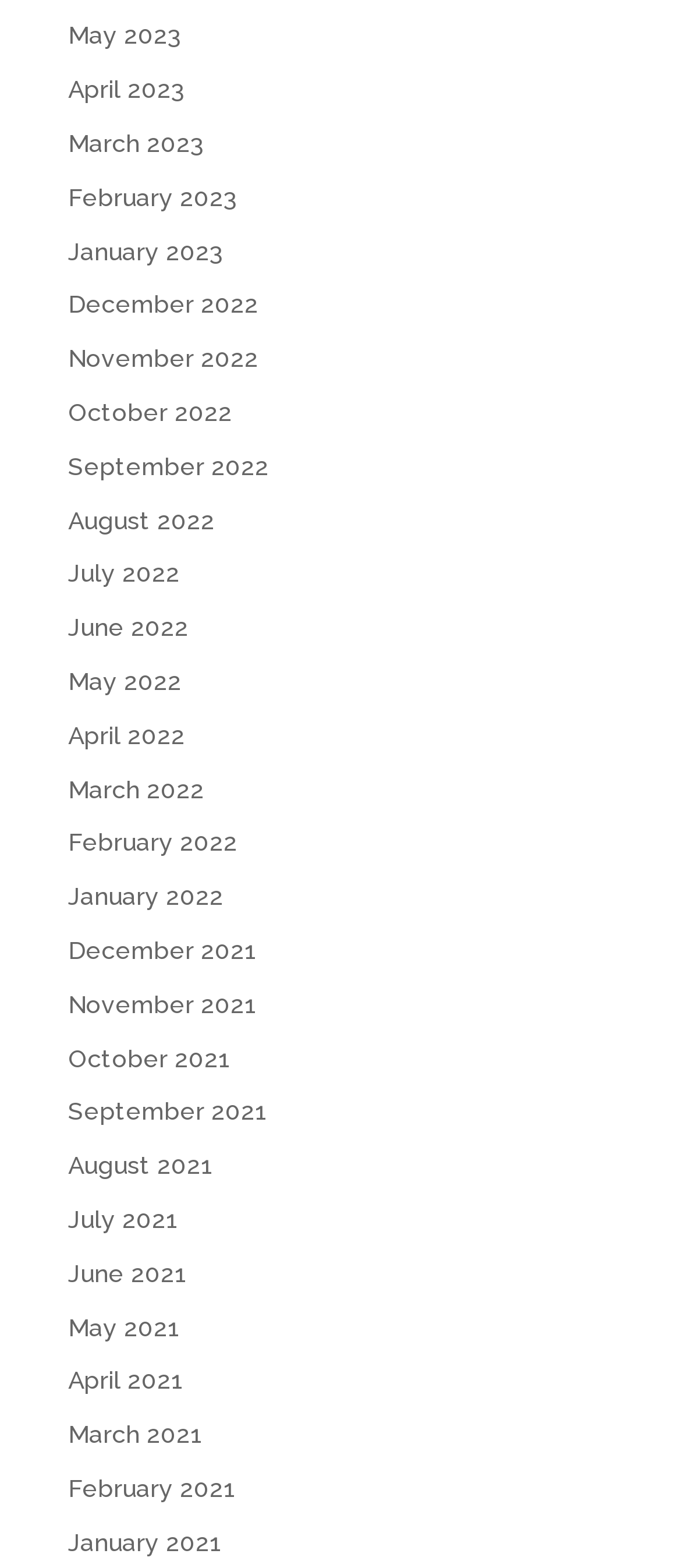What is the most recent month listed?
Based on the content of the image, thoroughly explain and answer the question.

By examining the list of links, I can see that the most recent month listed is May 2023, which is the first link in the list.